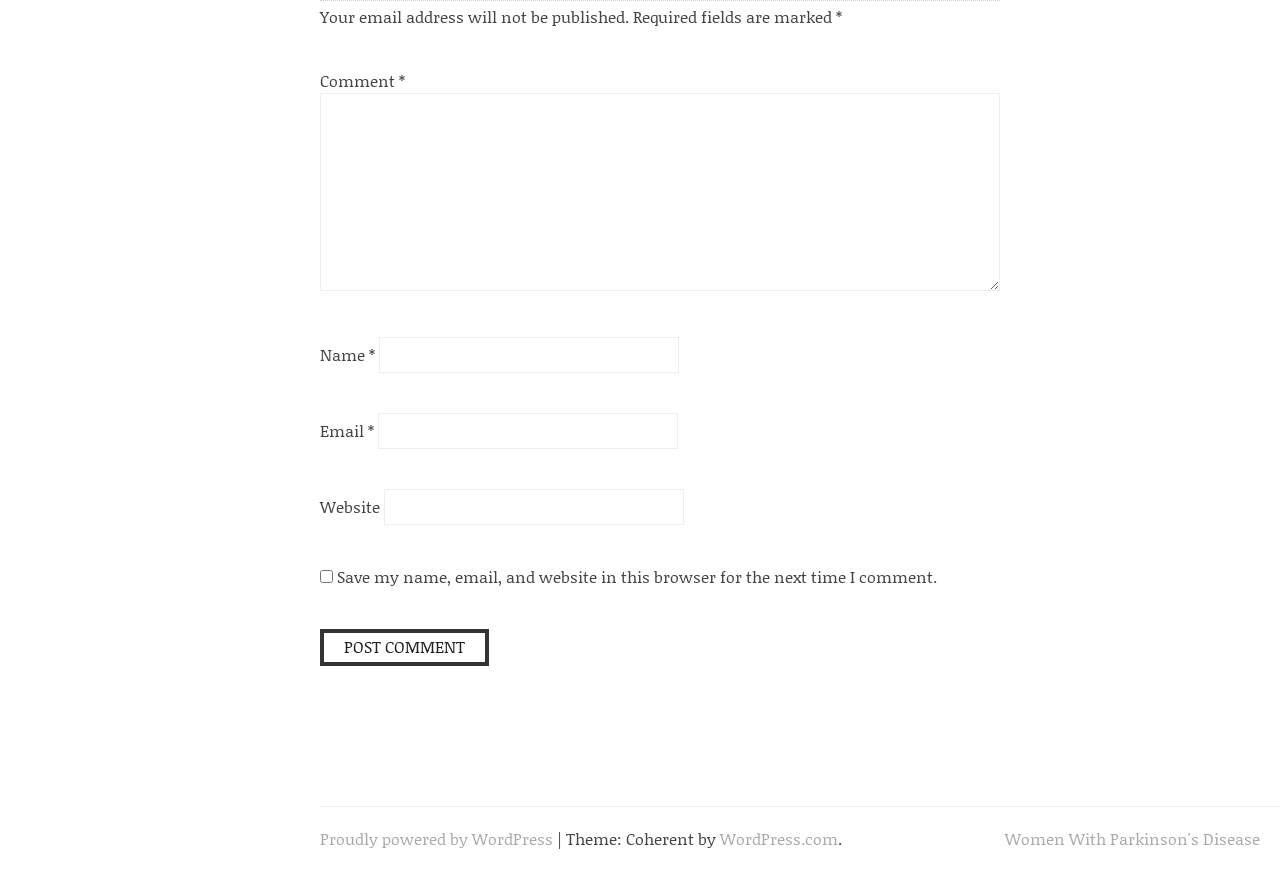What is the purpose of the webpage?
Based on the image, give a concise answer in the form of a single word or short phrase.

To leave a comment